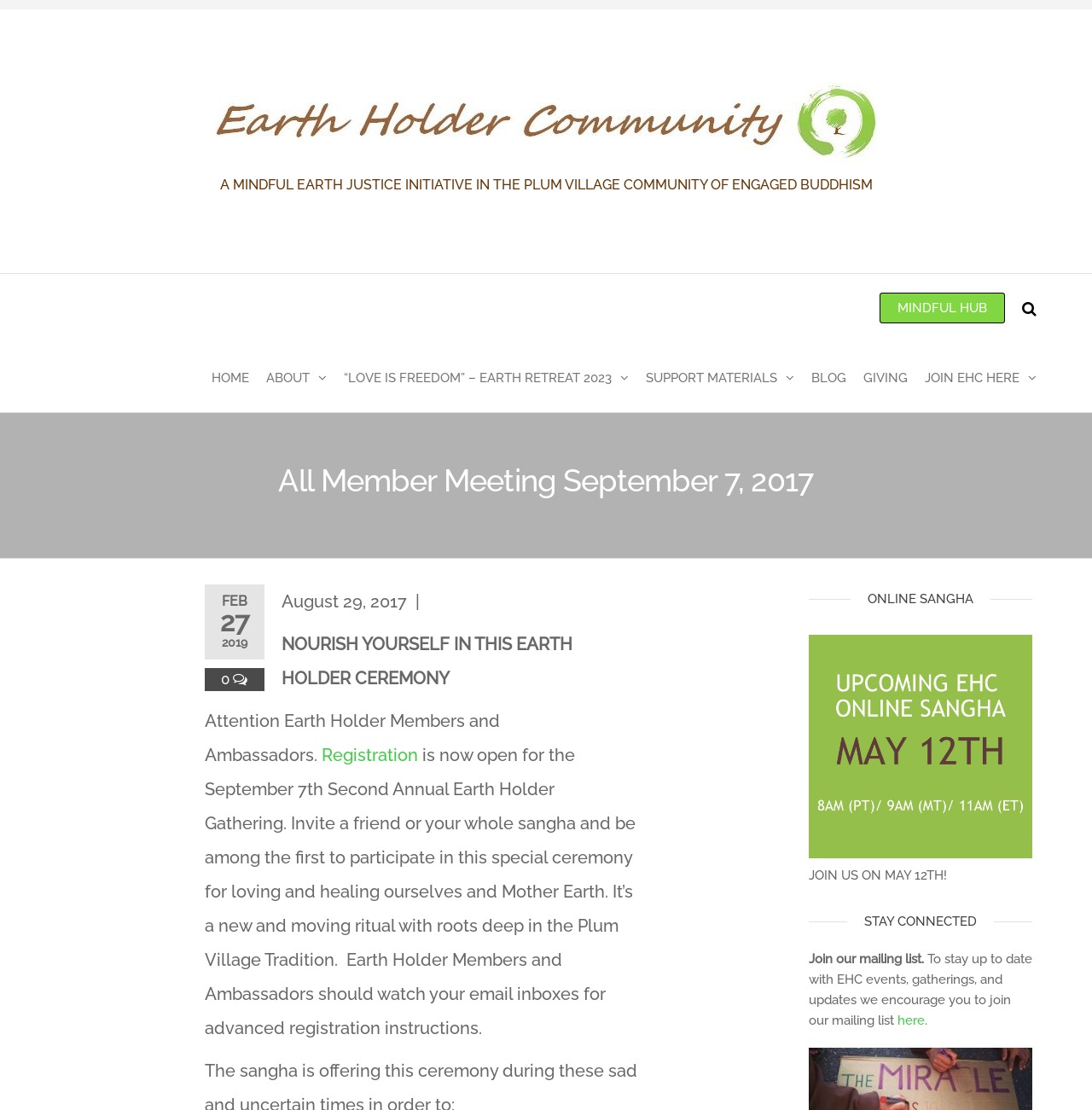What is the theme of the online sangha on May 12th?
Can you give a detailed and elaborate answer to the question?

The webpage mentions an online sangha on May 12th, but it does not specify the theme of the event. The information can be found in the figure element with the figcaption 'JOIN US ON MAY 12TH!'.